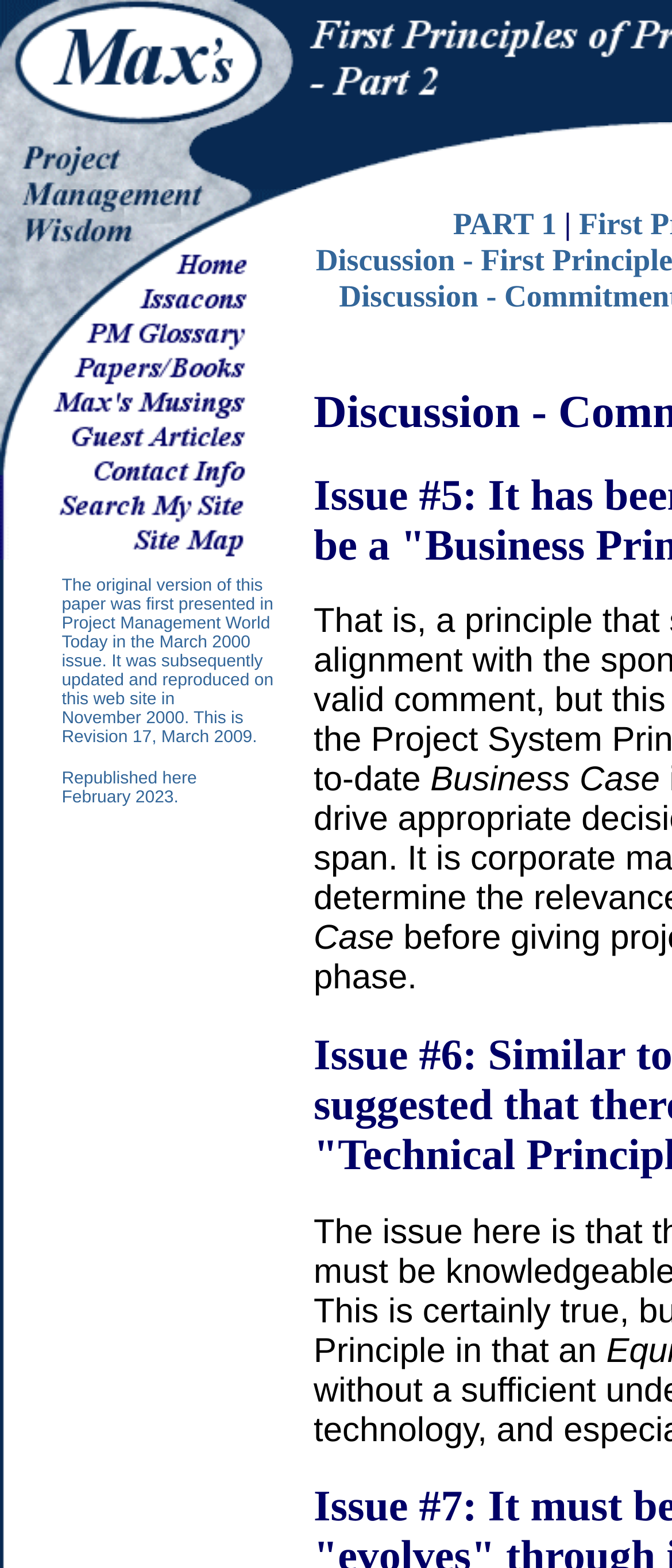Highlight the bounding box coordinates of the region I should click on to meet the following instruction: "click the third link".

[0.0, 0.211, 0.441, 0.23]